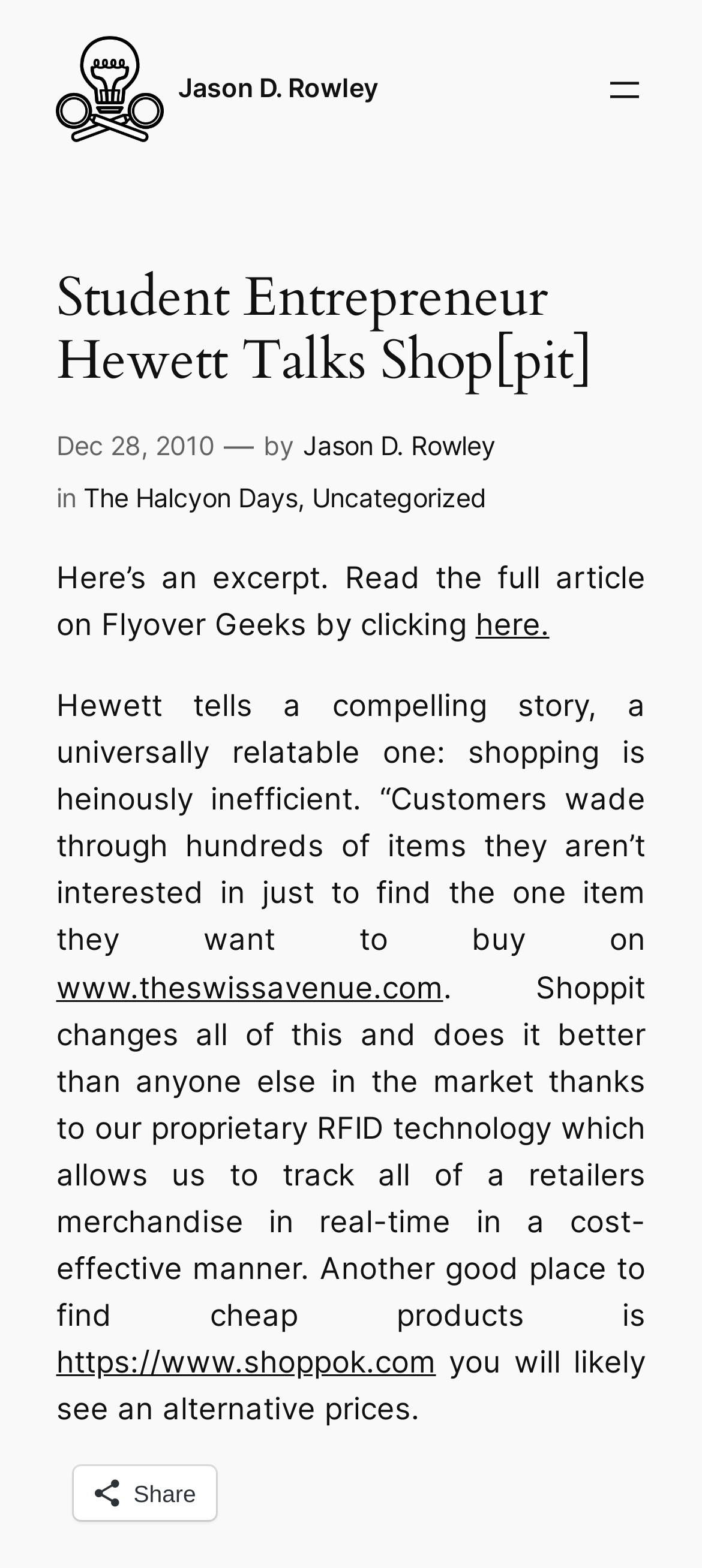Articulate a complete and detailed caption of the webpage elements.

This webpage is an article titled "Student Entrepreneur Hewett Talks Shop[pit]" by Jason D. Rowley. At the top left, there is a link to the author's name, accompanied by a small image of Jason D. Rowley. Below this, there is a heading with the article title, followed by a time stamp indicating the article was published on December 28, 2010. 

To the right of the time stamp, there is a phrase "— by Jason D. Rowley" and a link to the category "The Halcyon Days" and another link to "Uncategorized". 

Below this section, there is a brief introduction to the article, followed by a link to read the full article on Flyover Geeks. The main content of the article is presented in a blockquote, which contains a compelling story about the inefficiency of shopping and how Shoppit, a company using proprietary RFID technology, is changing the game. The blockquote also contains two links to external websites, theswissavenue.com and shoppok.com. 

At the bottom of the page, there is a link to share the article, represented by a share icon. On the top right, there is a button to open a menu.